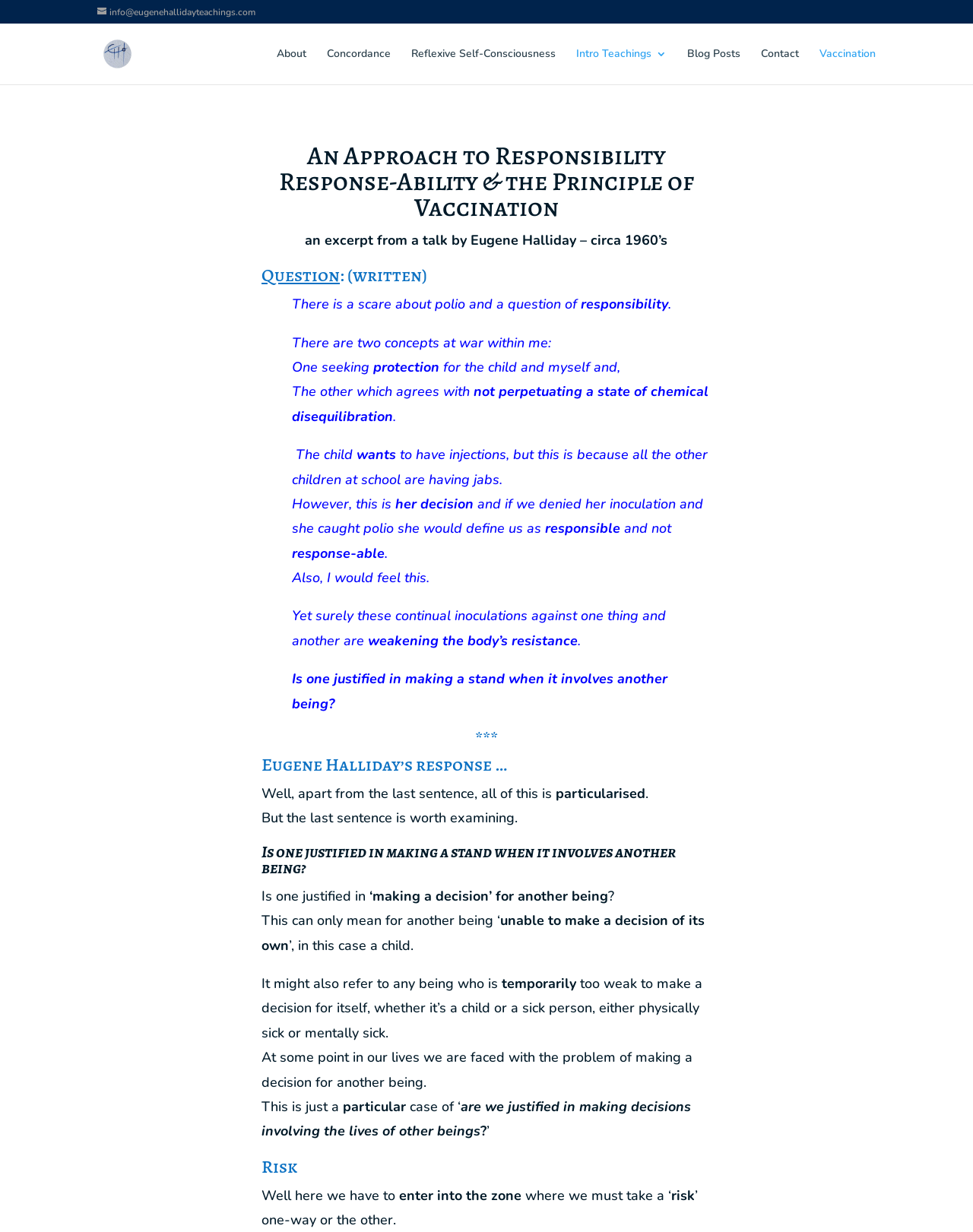Identify the bounding box coordinates of the area that should be clicked in order to complete the given instruction: "Enter your name". The bounding box coordinates should be four float numbers between 0 and 1, i.e., [left, top, right, bottom].

None